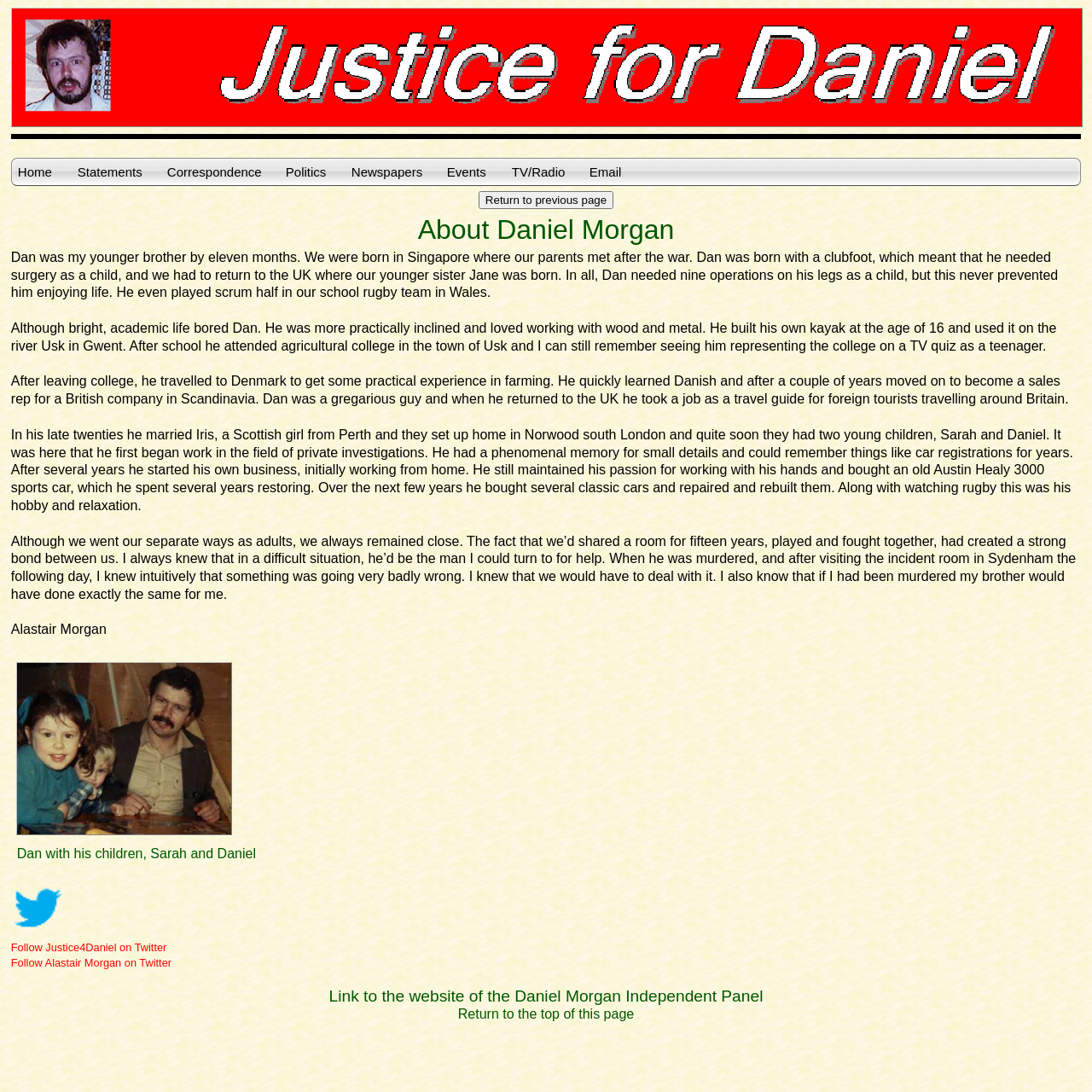What is the name of the person described on this webpage?
Carefully examine the image and provide a detailed answer to the question.

The webpage is about Daniel Morgan, as indicated by the heading 'About Daniel Morgan' and the various paragraphs describing his life and experiences.